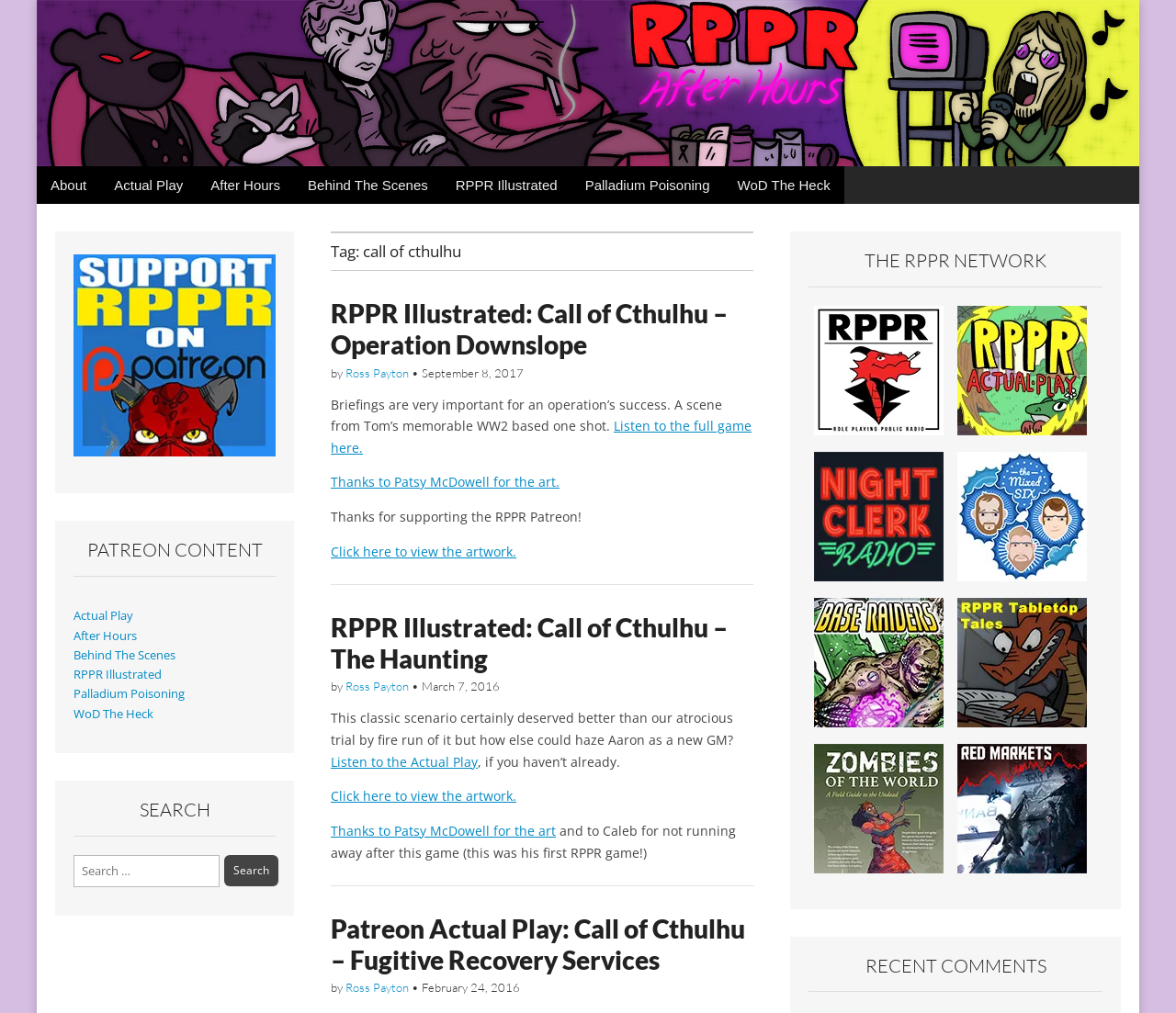What is the name of the podcast?
Look at the image and provide a short answer using one word or a phrase.

RPPR